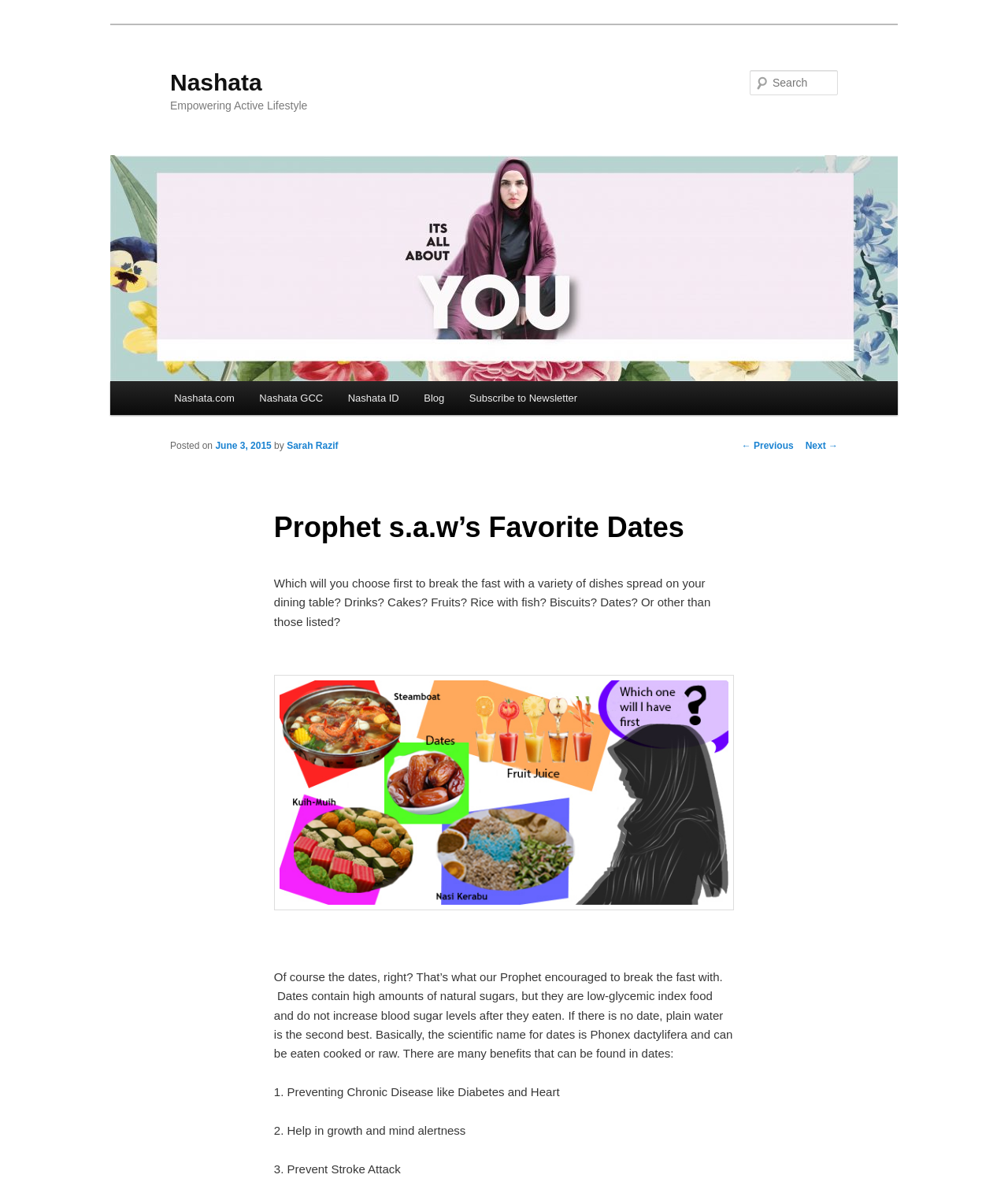Identify the bounding box coordinates of the clickable region necessary to fulfill the following instruction: "Read the article about Prophet s.a.w’s Favorite Dates". The bounding box coordinates should be four float numbers between 0 and 1, i.e., [left, top, right, bottom].

[0.272, 0.416, 0.728, 0.465]